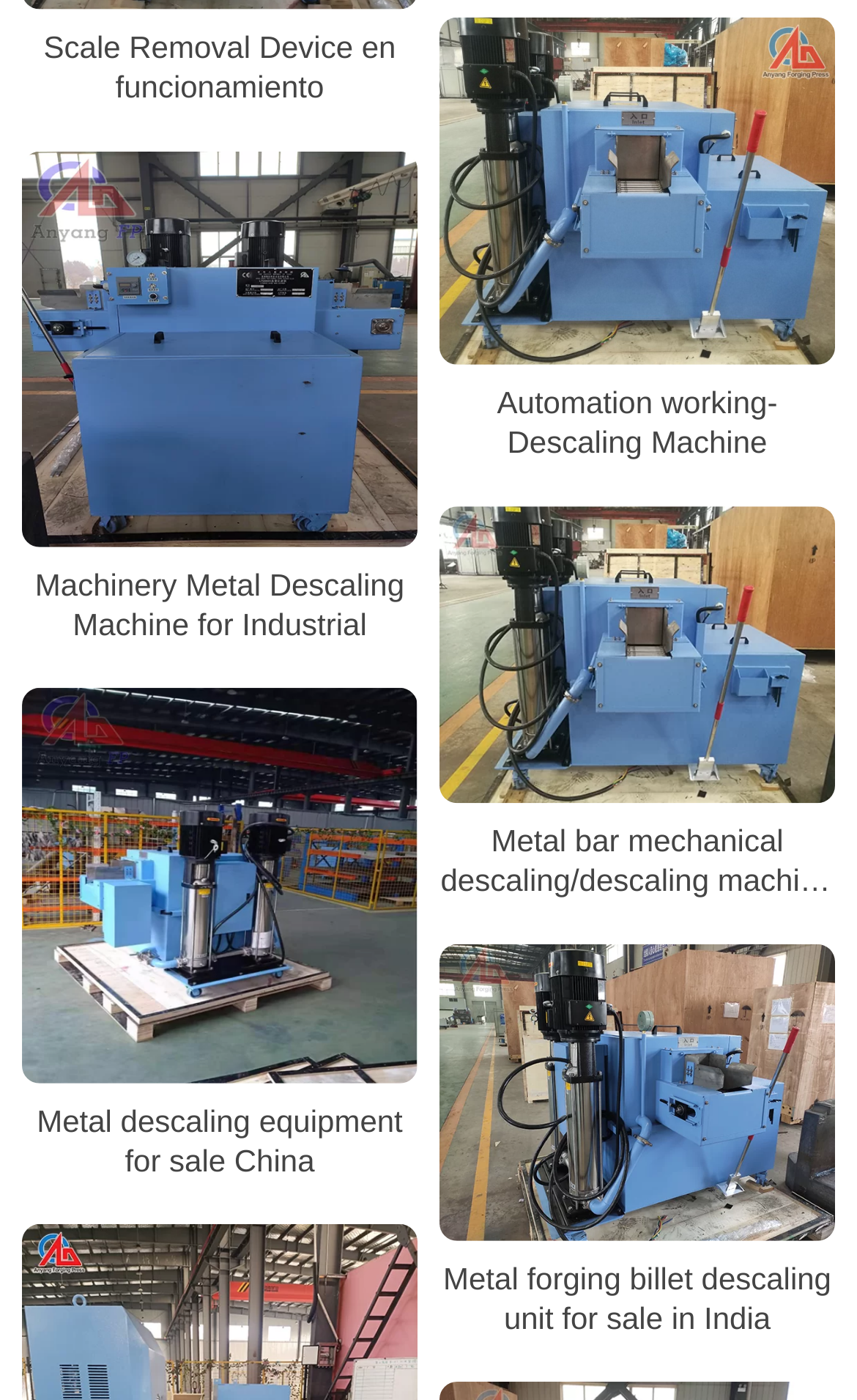Determine the bounding box coordinates of the section I need to click to execute the following instruction: "View Automation working-Descaling Machine". Provide the coordinates as four float numbers between 0 and 1, i.e., [left, top, right, bottom].

[0.513, 0.012, 0.974, 0.261]